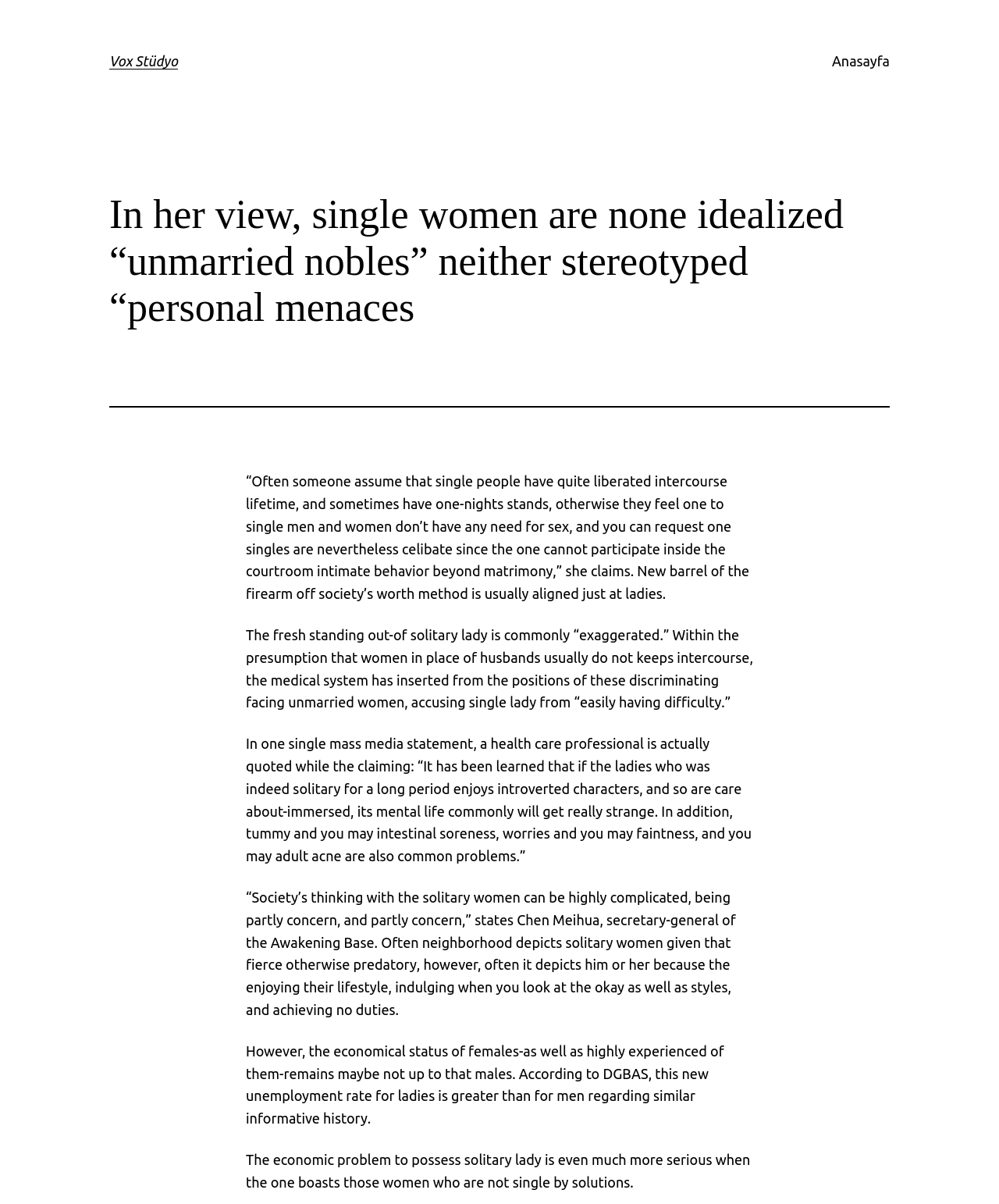What is the main topic of the article?
Using the information presented in the image, please offer a detailed response to the question.

The main topic of the article can be inferred from the text content, which discusses the stereotypes and misconceptions about single women, their sexual lives, and their economic status. The article quotes several individuals and provides statistics to support its points.